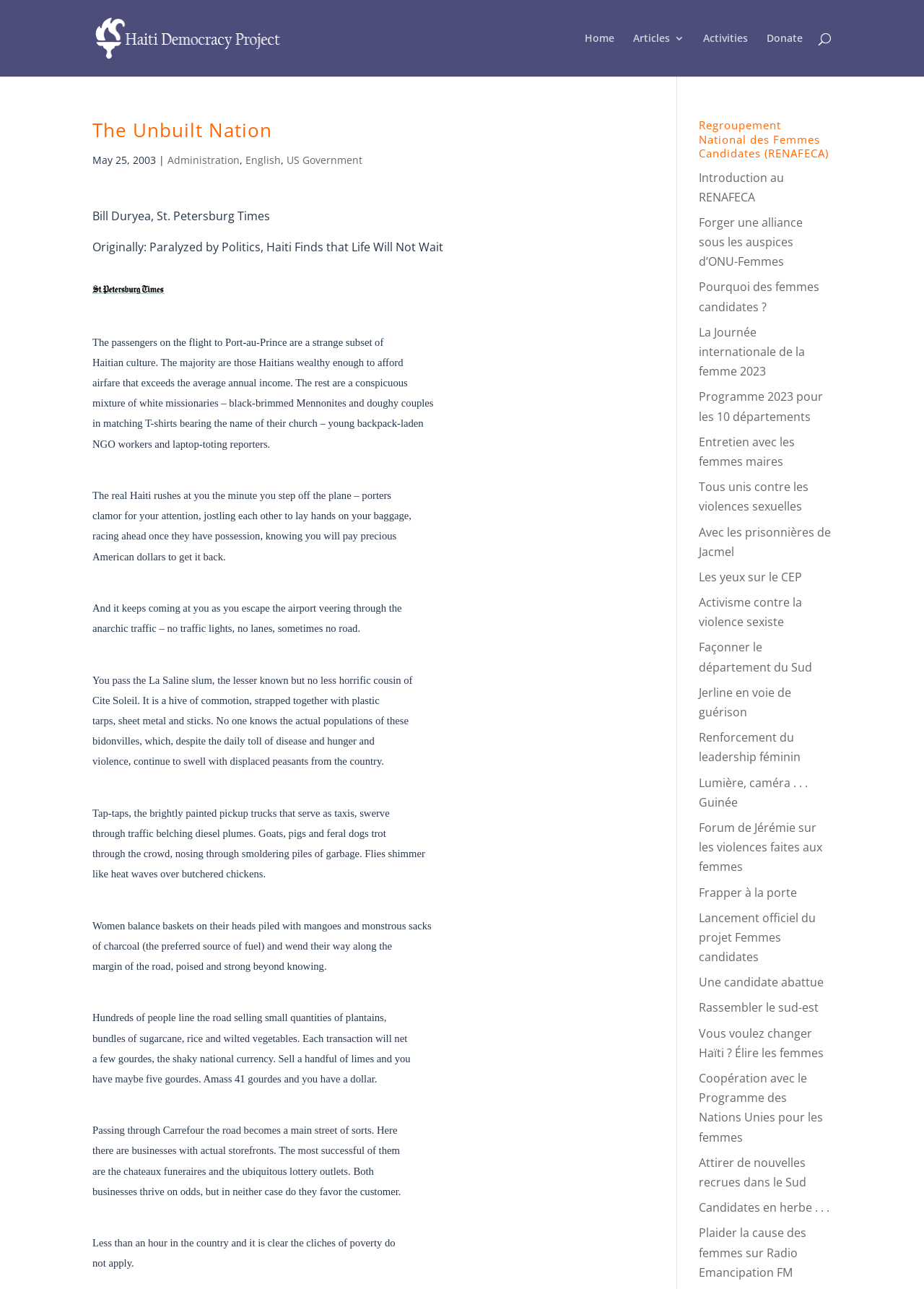Detail the various sections and features present on the webpage.

The webpage appears to be an article or blog post about Haiti, with a focus on the country's poverty, politics, and culture. At the top of the page, there is a navigation menu with links to "Home", "Articles", "Activities", and "Donate". Below this, there is a search bar and a heading that reads "The Unbuilt Nation".

The main content of the page is a lengthy article that describes the author's experience arriving in Haiti and observing the poverty and chaos of the country. The text is divided into paragraphs, each describing a different aspect of Haitian life, such as the airport, the traffic, the slums, and the markets. The author also mentions the country's history and politics, including the role of the US government.

Throughout the article, there are several links to other pages or articles, including one to "Administration" and another to "English". There are also several images, although their content is not specified.

On the right-hand side of the page, there is a section with links to various articles or pages related to women's empowerment and politics in Haiti. These links have titles such as "Introduction to RENAFECA", "Forging an alliance under the auspices of UN Women", and "Why women candidates?". This section appears to be a list of resources or articles related to the topic of women in Haitian politics.

Overall, the webpage appears to be a informative article or blog post about Haiti, with a focus on the country's poverty, politics, and culture, as well as a section on women's empowerment and politics.